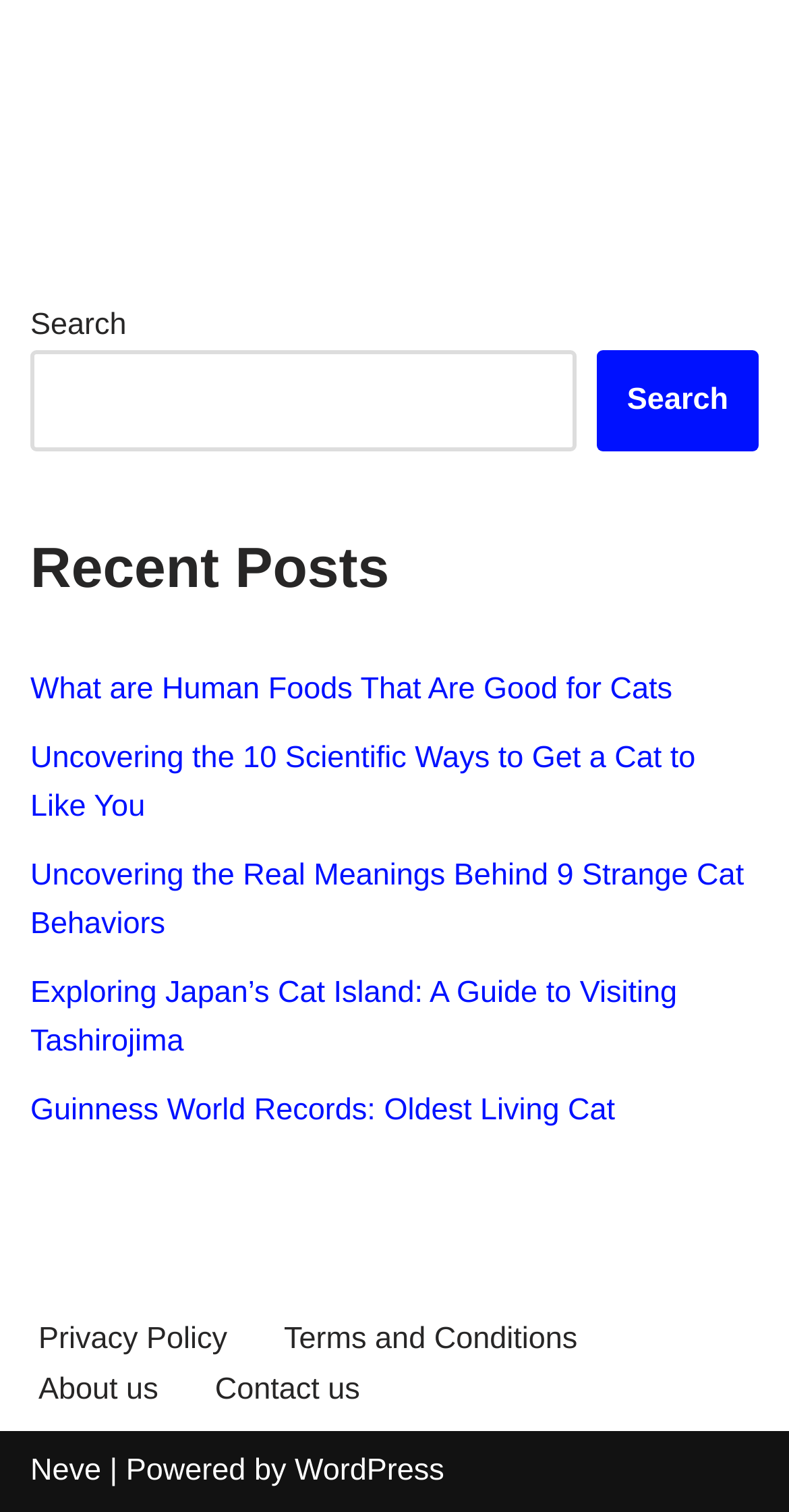Based on the element description Terms & Conditions, identify the bounding box of the UI element in the given webpage screenshot. The coordinates should be in the format (top-left x, top-left y, bottom-right x, bottom-right y) and must be between 0 and 1.

None